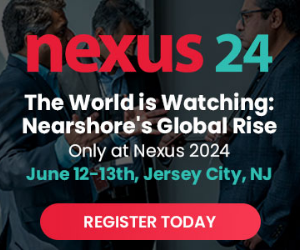Give a one-word or short phrase answer to the question: 
What is the purpose of the 'REGISTER TODAY' button?

To encourage viewers to take action